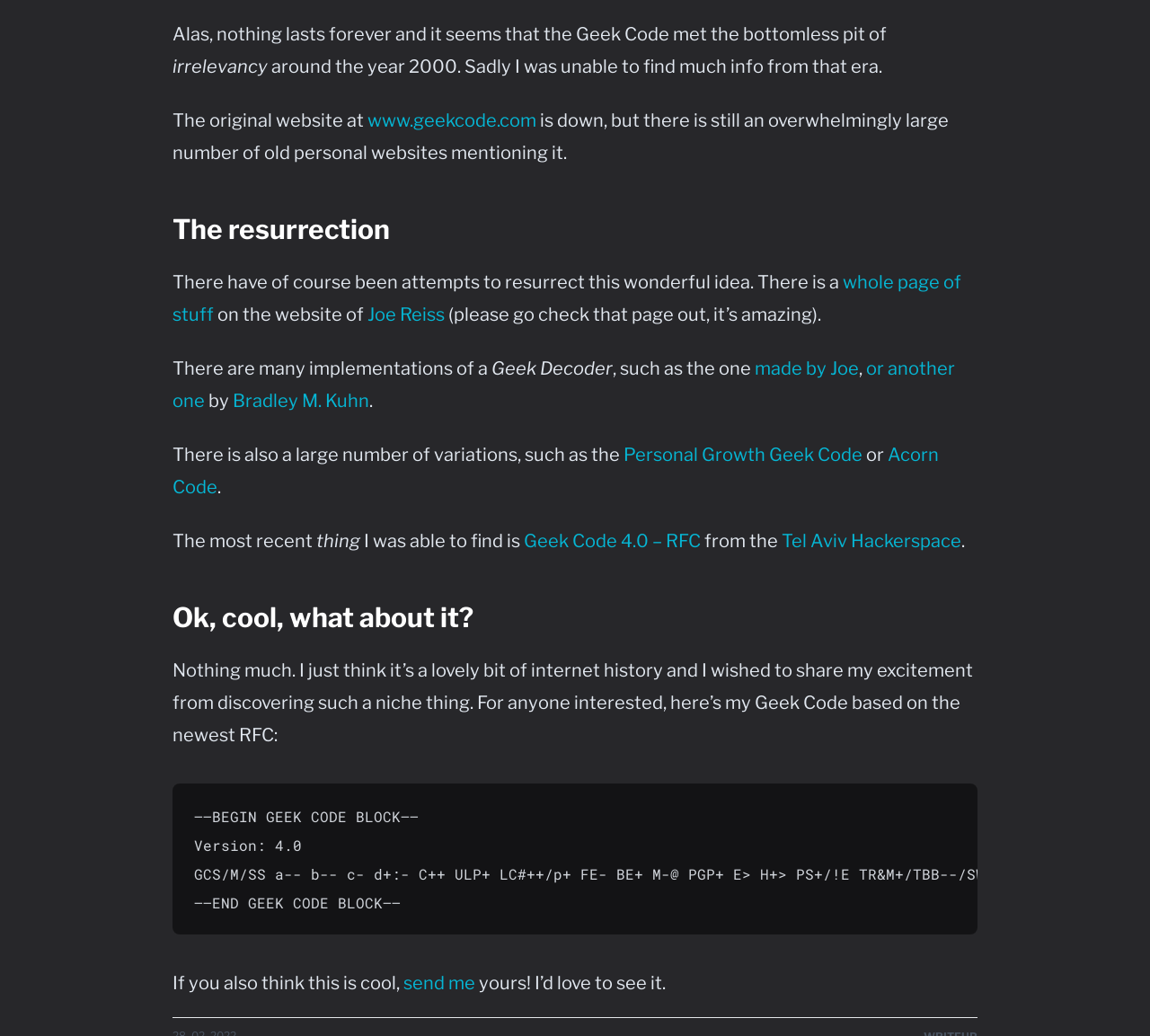What is the Geek Code?
Provide a detailed and well-explained answer to the question.

Based on the webpage content, the Geek Code is described as a lovely bit of internet history, which suggests that it's a nostalgic and interesting piece of internet culture.